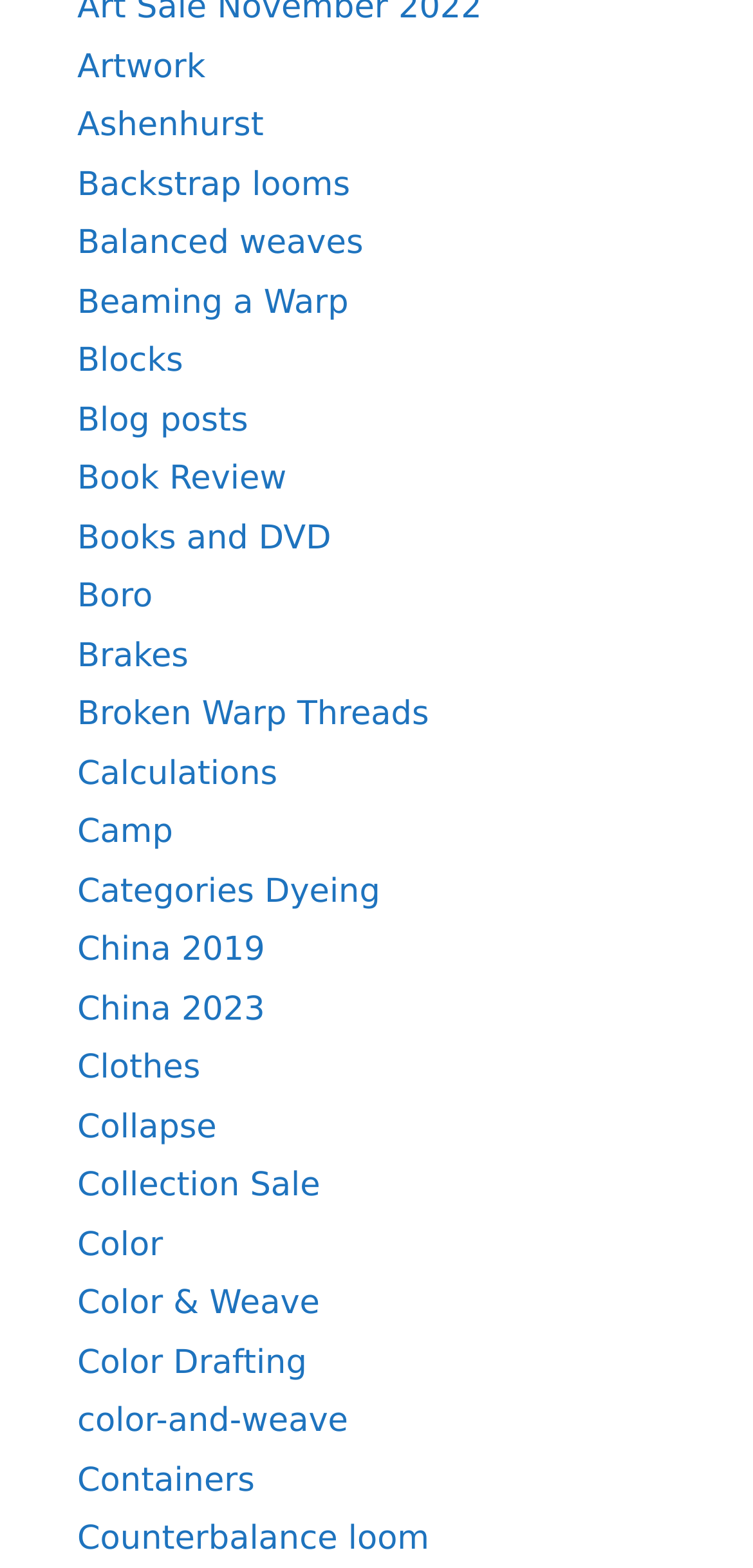Provide the bounding box coordinates of the area you need to click to execute the following instruction: "Visit the 'Book Review' page".

[0.103, 0.293, 0.38, 0.318]